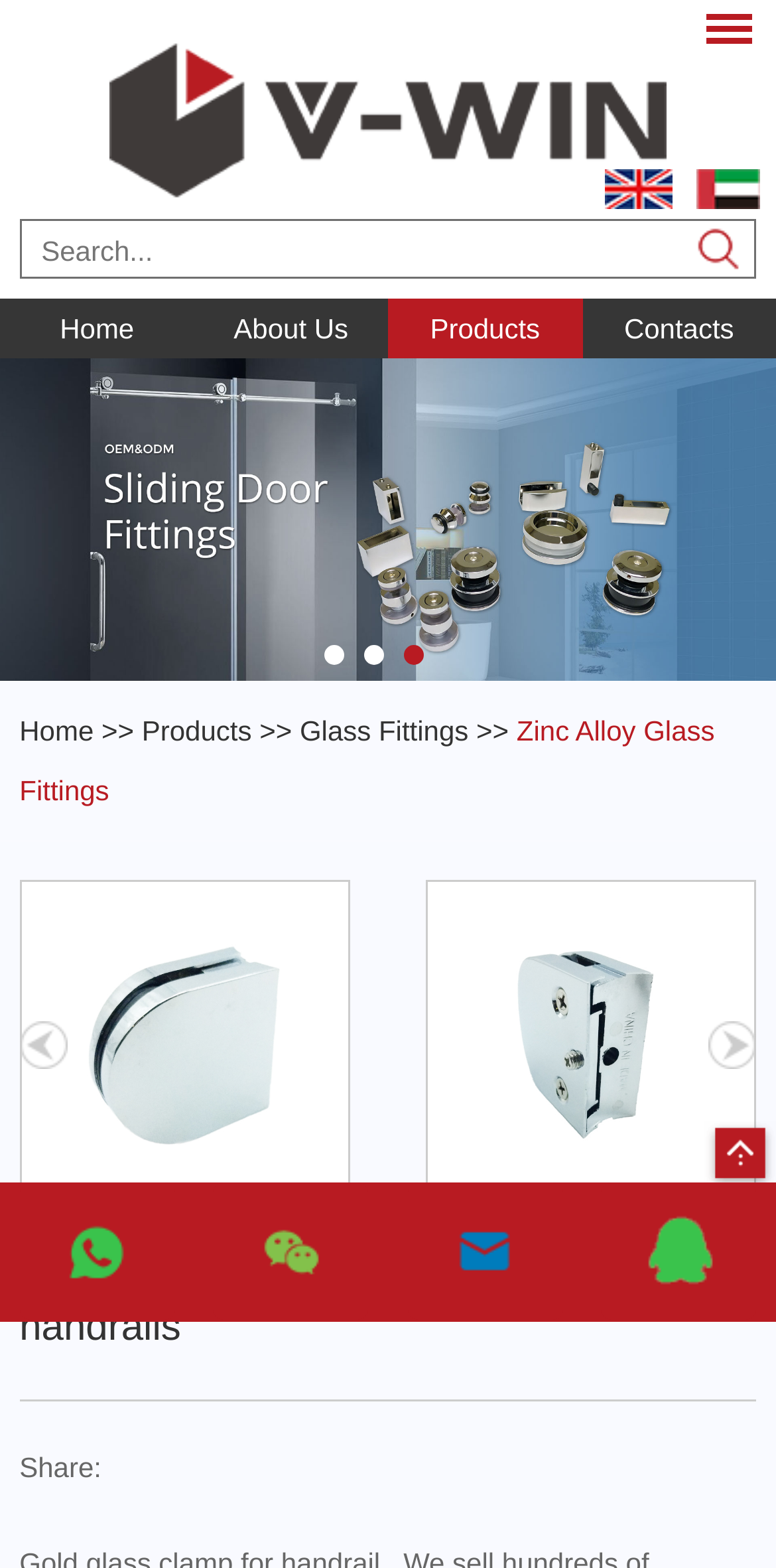Pinpoint the bounding box coordinates of the area that should be clicked to complete the following instruction: "Go to home page". The coordinates must be given as four float numbers between 0 and 1, i.e., [left, top, right, bottom].

None